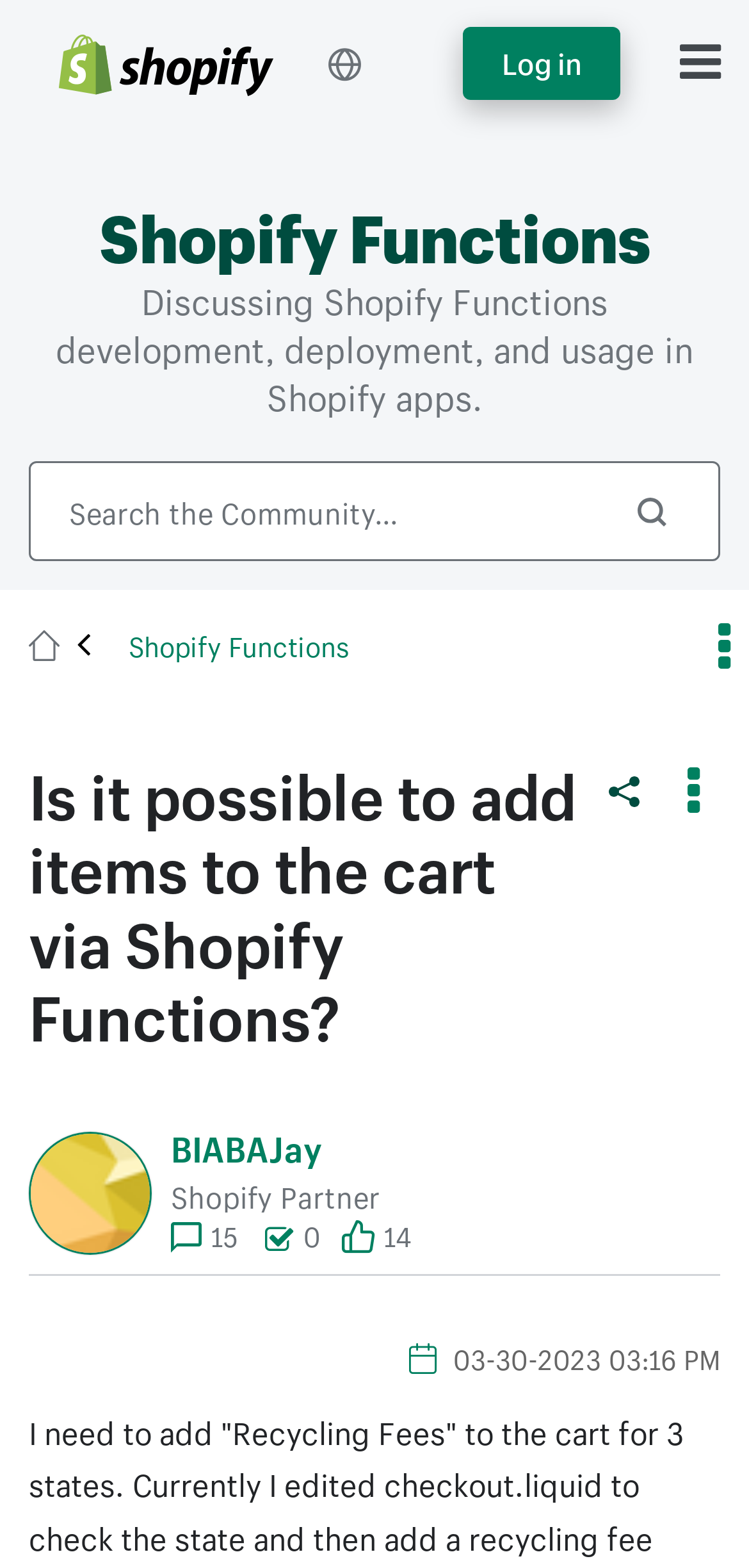Explain the webpage's design and content in an elaborate manner.

This webpage appears to be a discussion forum or community page, specifically focused on Shopify Functions. At the top left, there is a Shopify logo, and next to it, a language selection button with the option "English". On the top right, there is a "Log in" link. 

Below the logo, there is a heading that reads "Shopify Functions" and a brief description of the page's purpose, which is to discuss Shopify Functions development, deployment, and usage in Shopify apps. 

A search bar is located near the top right, accompanied by a "Search" button. Below the search bar, there is a navigation section with breadcrumbs, showing the current page's location within the website.

The main content of the page is a discussion thread, with a heading that asks "Is it possible to add items to the cart via Shopify Functions?". Below the heading, there is an image of the user who posted the question, BIABAJay, along with a link to their profile and their title as a Shopify Partner. 

The post itself is not explicitly described, but there are several buttons and links related to the post, including a "Show post option menu" button and a "View Profile" link. There are also some generic elements showing the author's activity, such as "Posts by this author", "Solutions by this author", and "Kudos by this author". 

At the bottom of the page, there is a section showing the post's timestamp, which is March 30, 2023, at 3:16 PM.